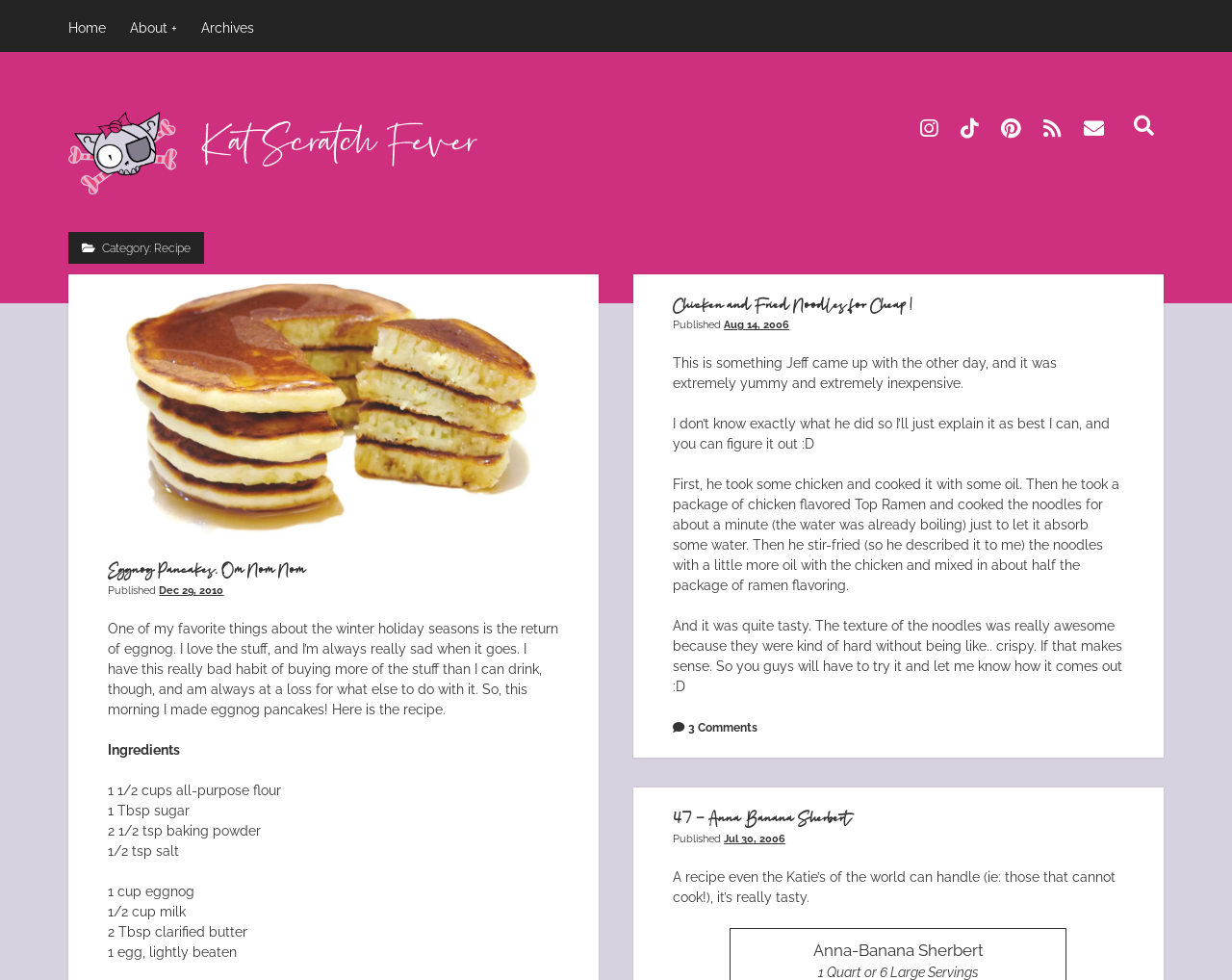Provide a one-word or one-phrase answer to the question:
How many social media links are present on the webpage?

4